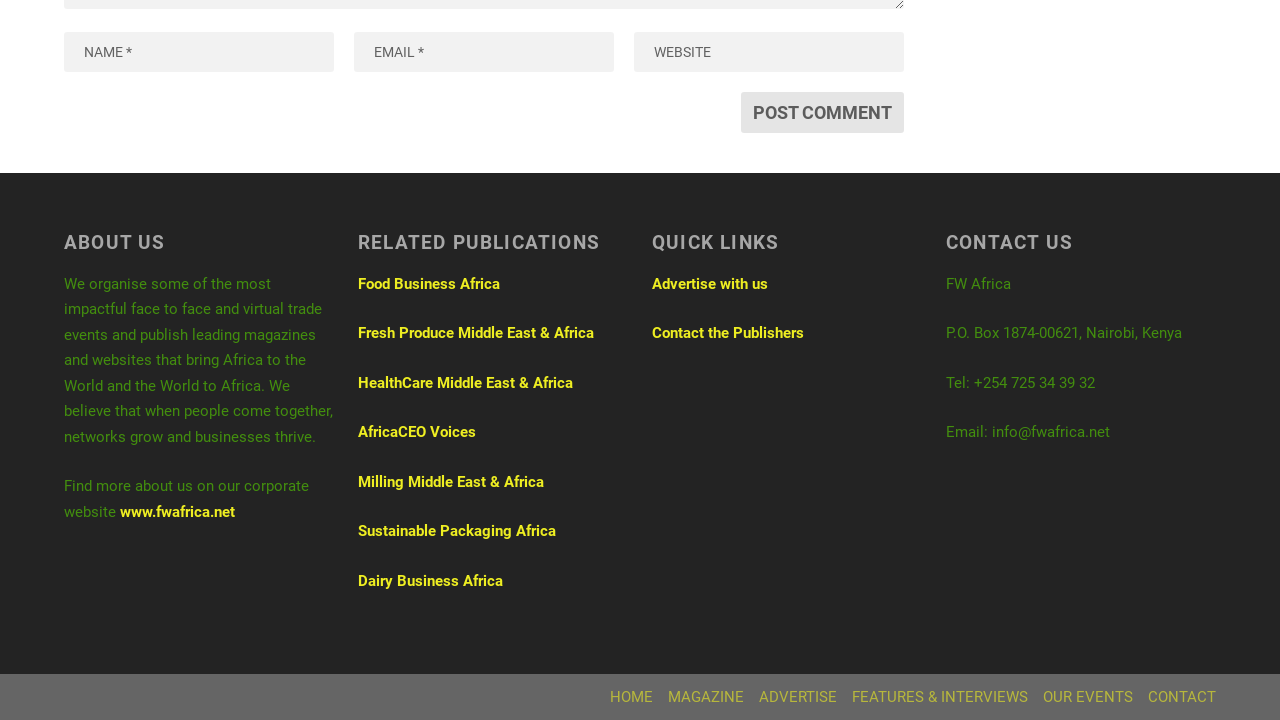Please locate the bounding box coordinates of the region I need to click to follow this instruction: "Contact the Publishers".

[0.509, 0.431, 0.628, 0.456]